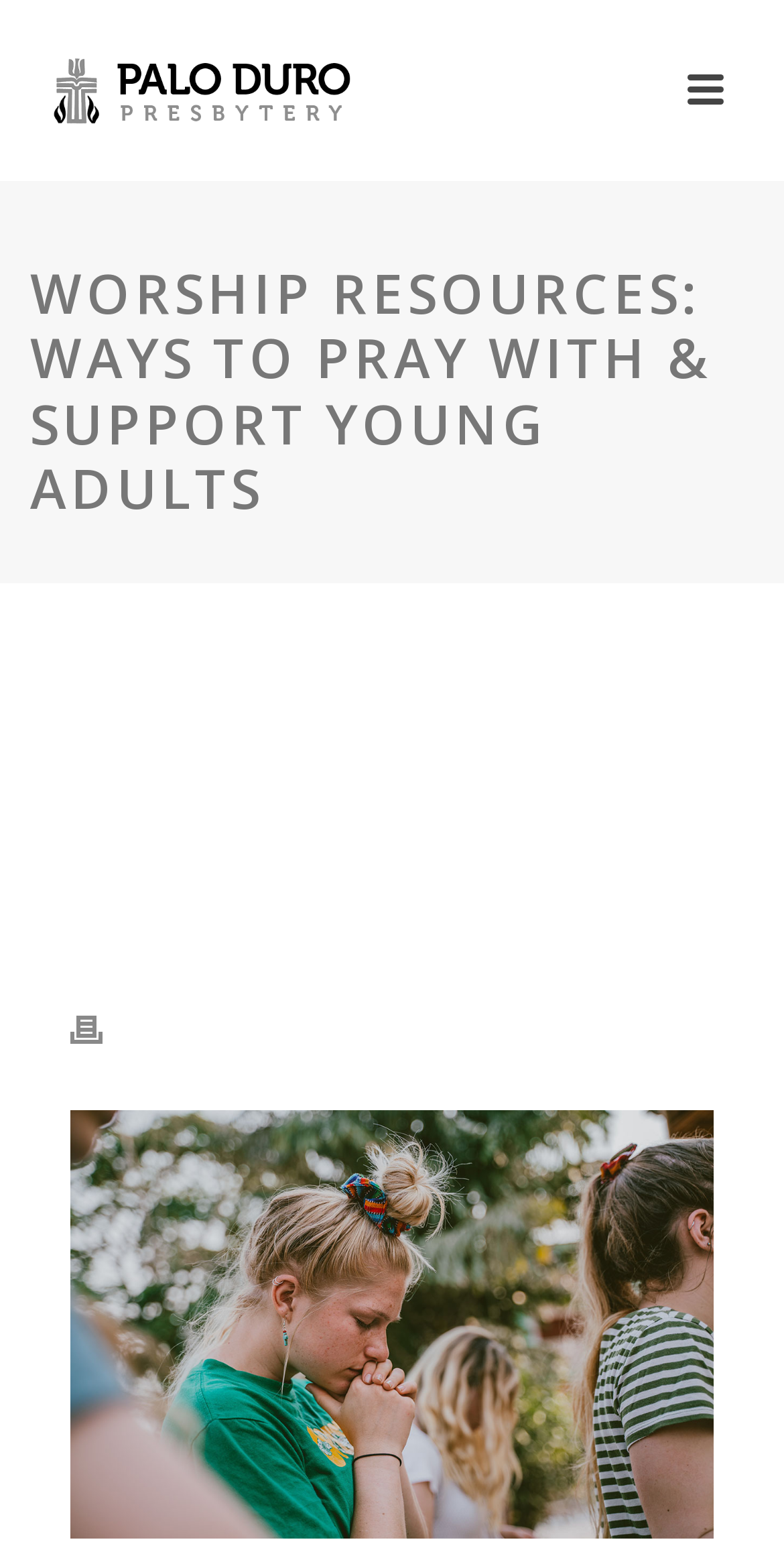What is the main topic of this webpage?
Using the information from the image, answer the question thoroughly.

Based on the webpage structure and content, I can see that the main topic is related to worship resources, specifically ways to pray with and support young adults.